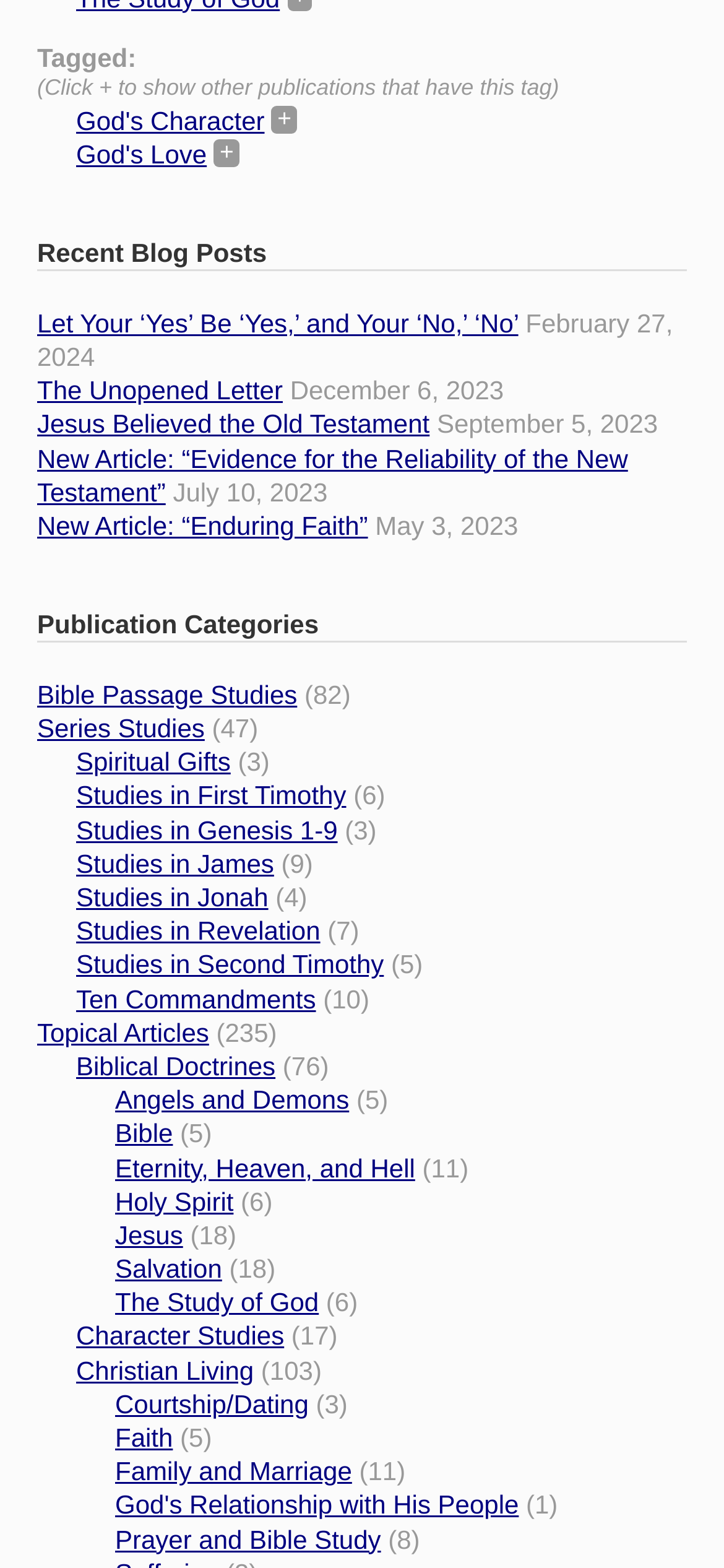Please find the bounding box coordinates of the clickable region needed to complete the following instruction: "View 'Let Your ‘Yes’ Be ‘Yes,’ and Your ‘No,’ ‘No’’ blog post". The bounding box coordinates must consist of four float numbers between 0 and 1, i.e., [left, top, right, bottom].

[0.051, 0.196, 0.716, 0.215]